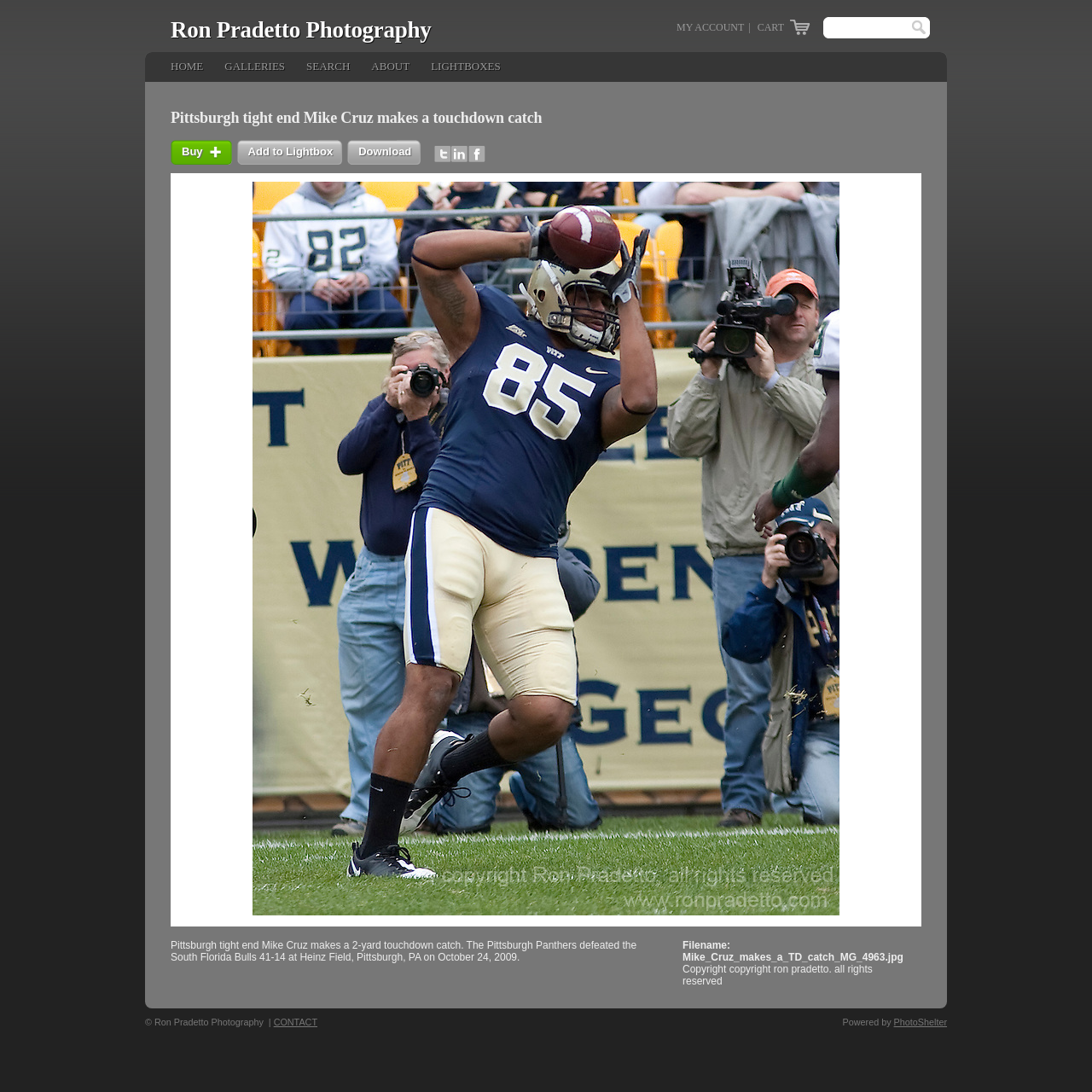What is the name of the platform that powers the website?
Could you answer the question with a detailed and thorough explanation?

The name of the platform that powers the website can be found at the bottom of the webpage, where it says 'Powered by PhotoShelter'.